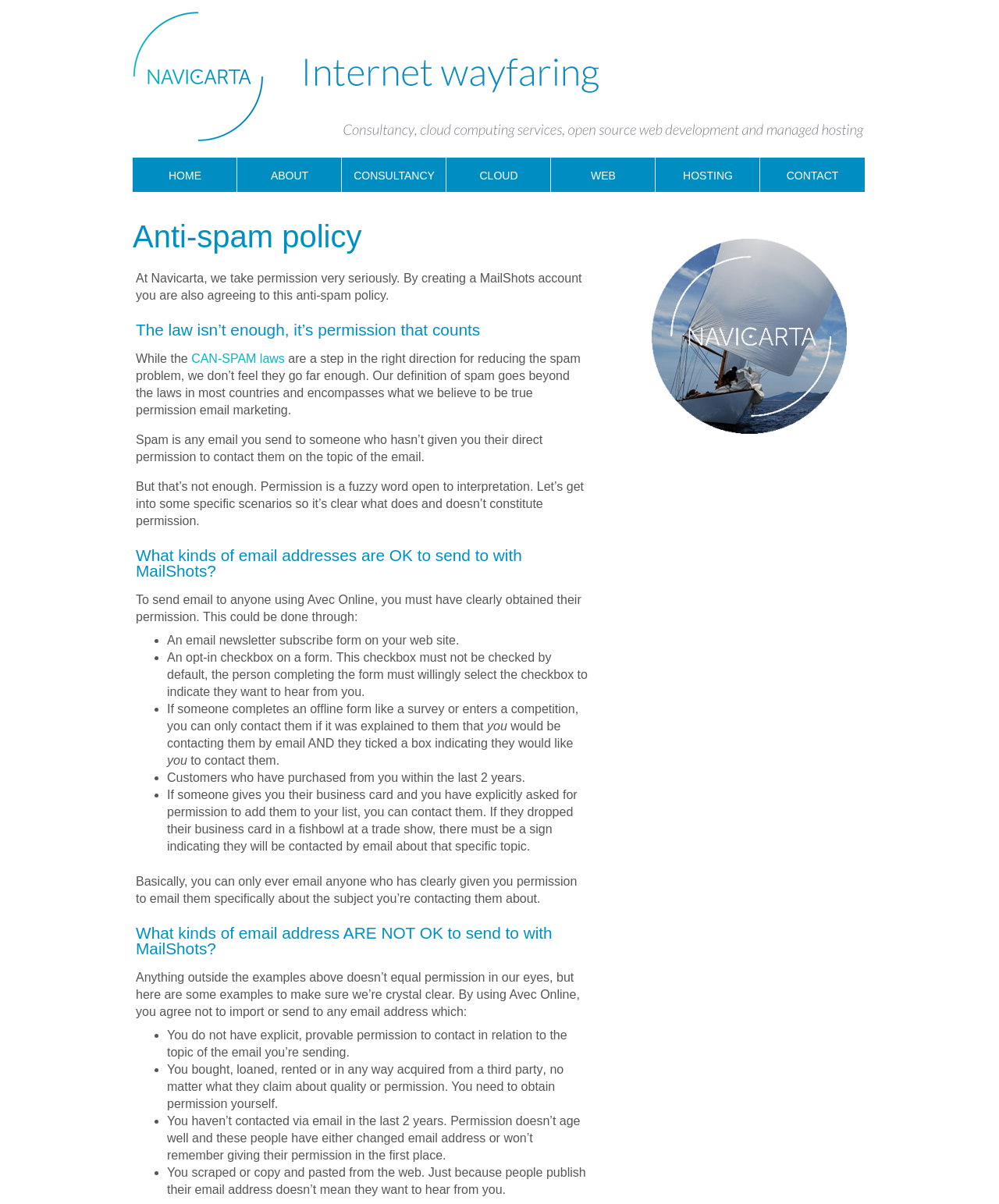What is the name of the company?
Based on the image, provide your answer in one word or phrase.

Navicarta